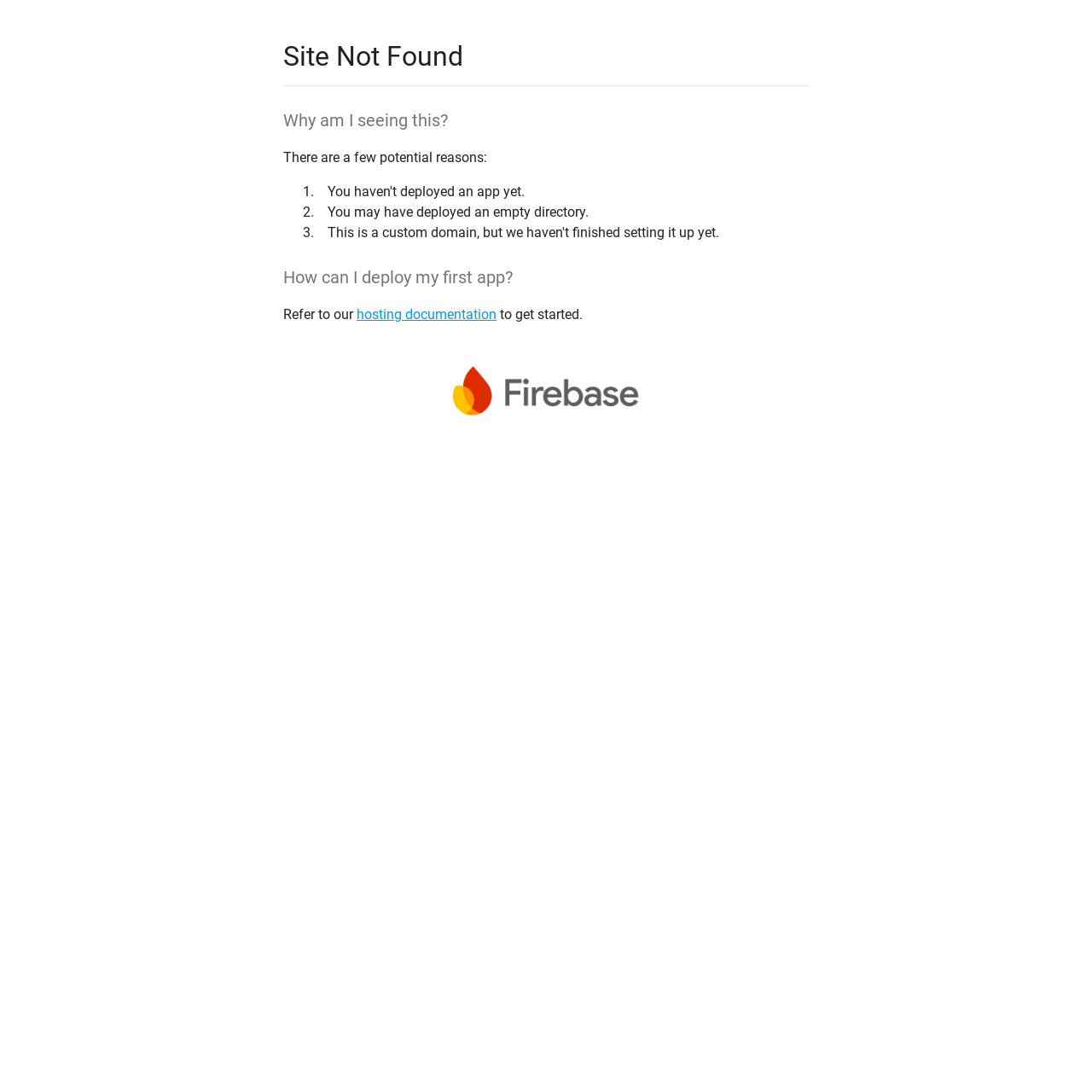Using the element description provided, determine the bounding box coordinates in the format (top-left x, top-left y, bottom-right x, bottom-right y). Ensure that all values are floating point numbers between 0 and 1. Element description: Parish Life

None